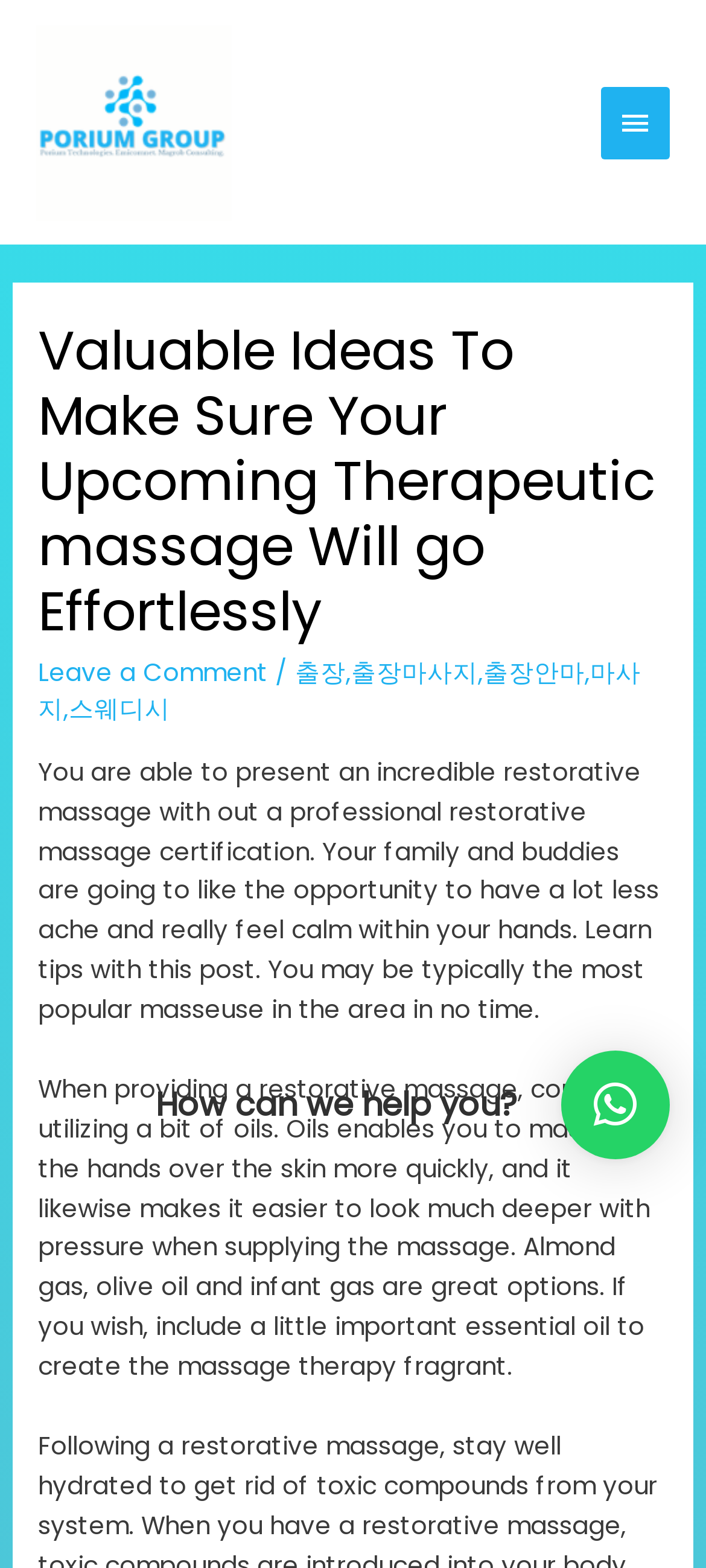Offer an extensive depiction of the webpage and its key elements.

The webpage appears to be a blog post or article about massage therapy, specifically providing valuable ideas to ensure a therapeutic massage goes smoothly. 

At the top left of the page, there is a link. On the top right, there is a button labeled "MAIN MENU" which, when expanded, controls the primary menu. 

Below the button, there is a header section that spans almost the entire width of the page. Within this section, there is a heading that matches the title of the webpage, "Valuable Ideas To Make Sure Your Upcoming Therapeutic massage Will go Effortlessly". 

To the right of the heading, there are three links: "Leave a Comment", a separator "/", and a link with several keywords related to massage therapy. 

Below the header section, there are two blocks of static text that appear to be the main content of the article. The first block discusses how one can provide a great massage without professional certification, and the benefits of doing so. The second block provides a tip on using oils during a massage, including suggestions for different types of oils and their benefits.

At the bottom right of the page, there is another link with an icon and the text "How can we help you?".